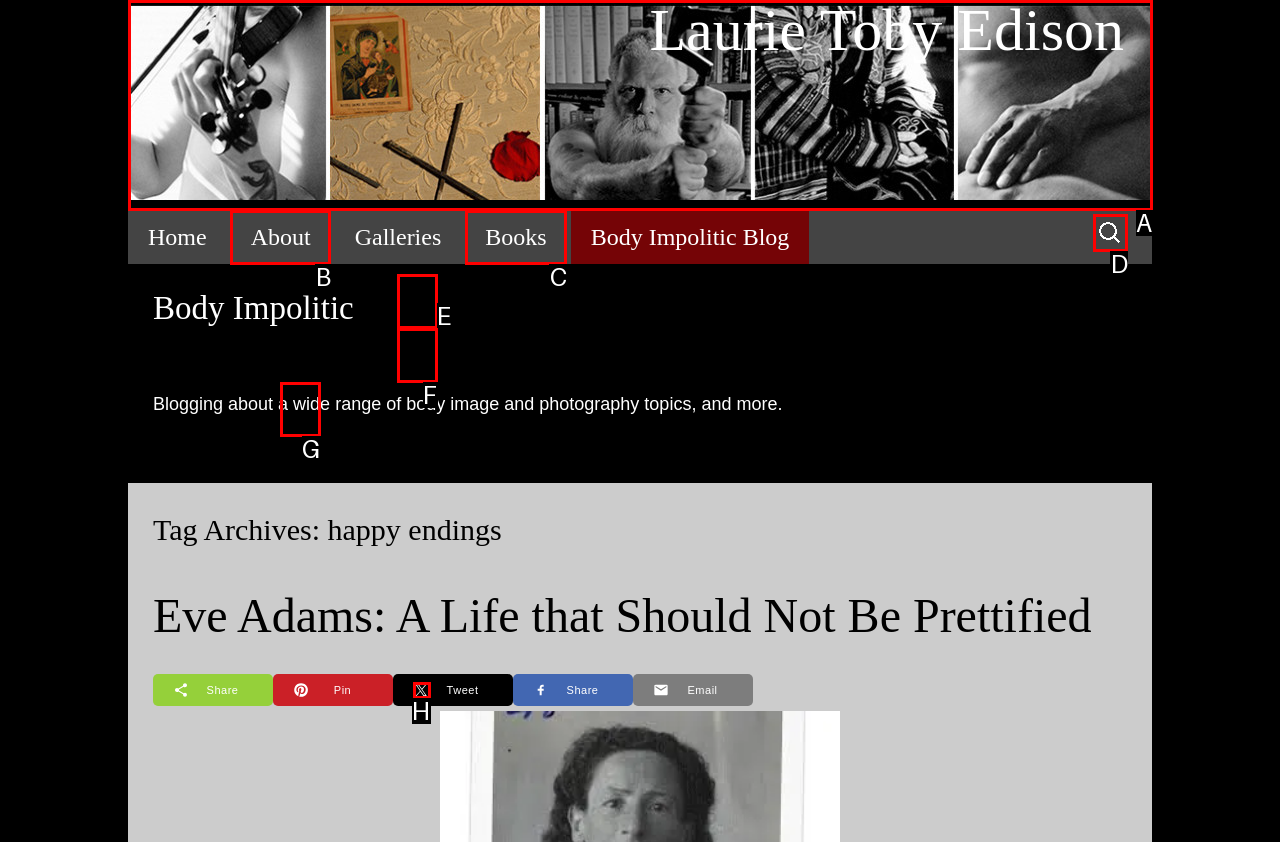Which option should I select to accomplish the task: Share on Twitter? Respond with the corresponding letter from the given choices.

H